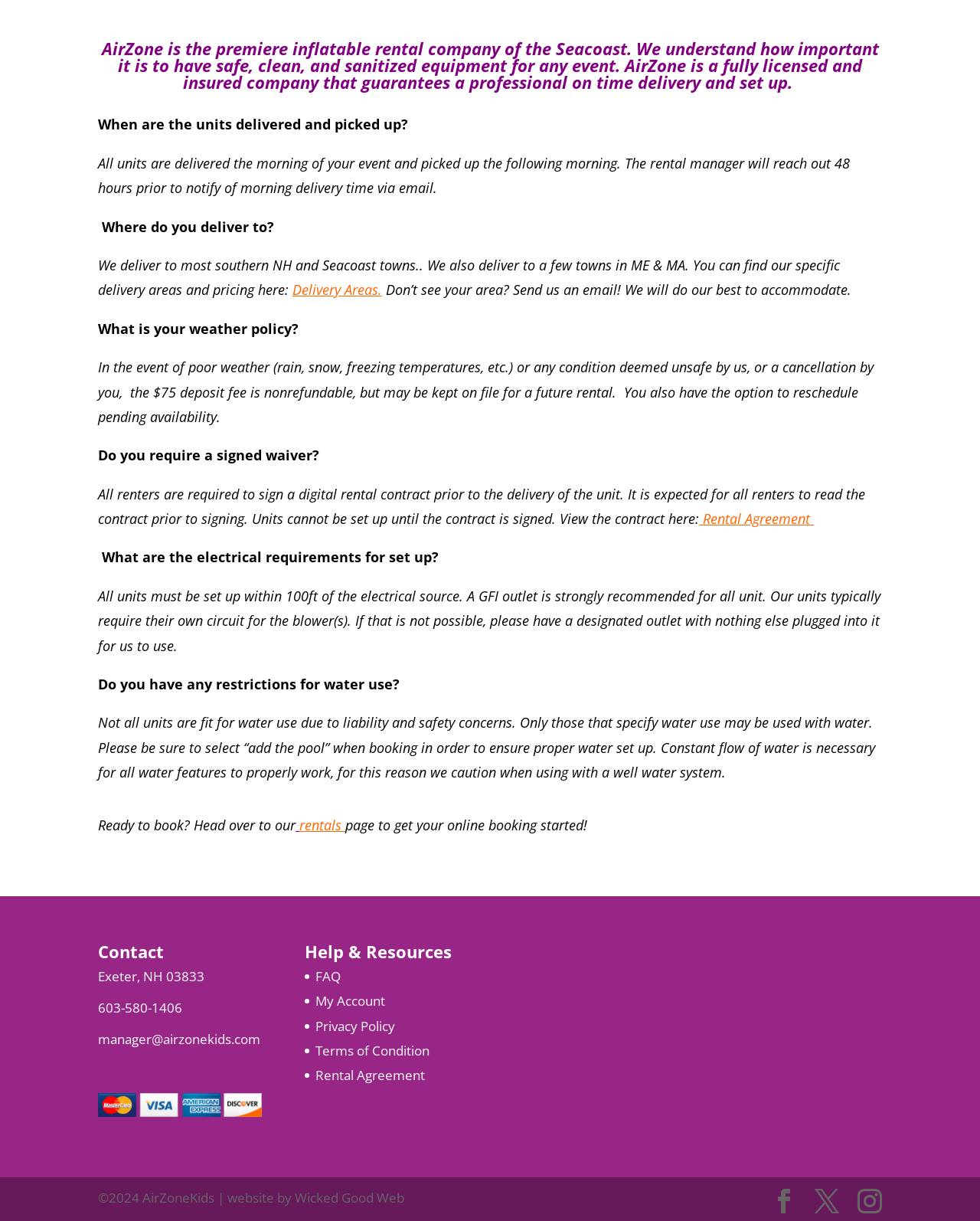Please provide the bounding box coordinates in the format (top-left x, top-left y, bottom-right x, bottom-right y). Remember, all values are floating point numbers between 0 and 1. What is the bounding box coordinate of the region described as: Facebook

[0.788, 0.974, 0.812, 0.994]